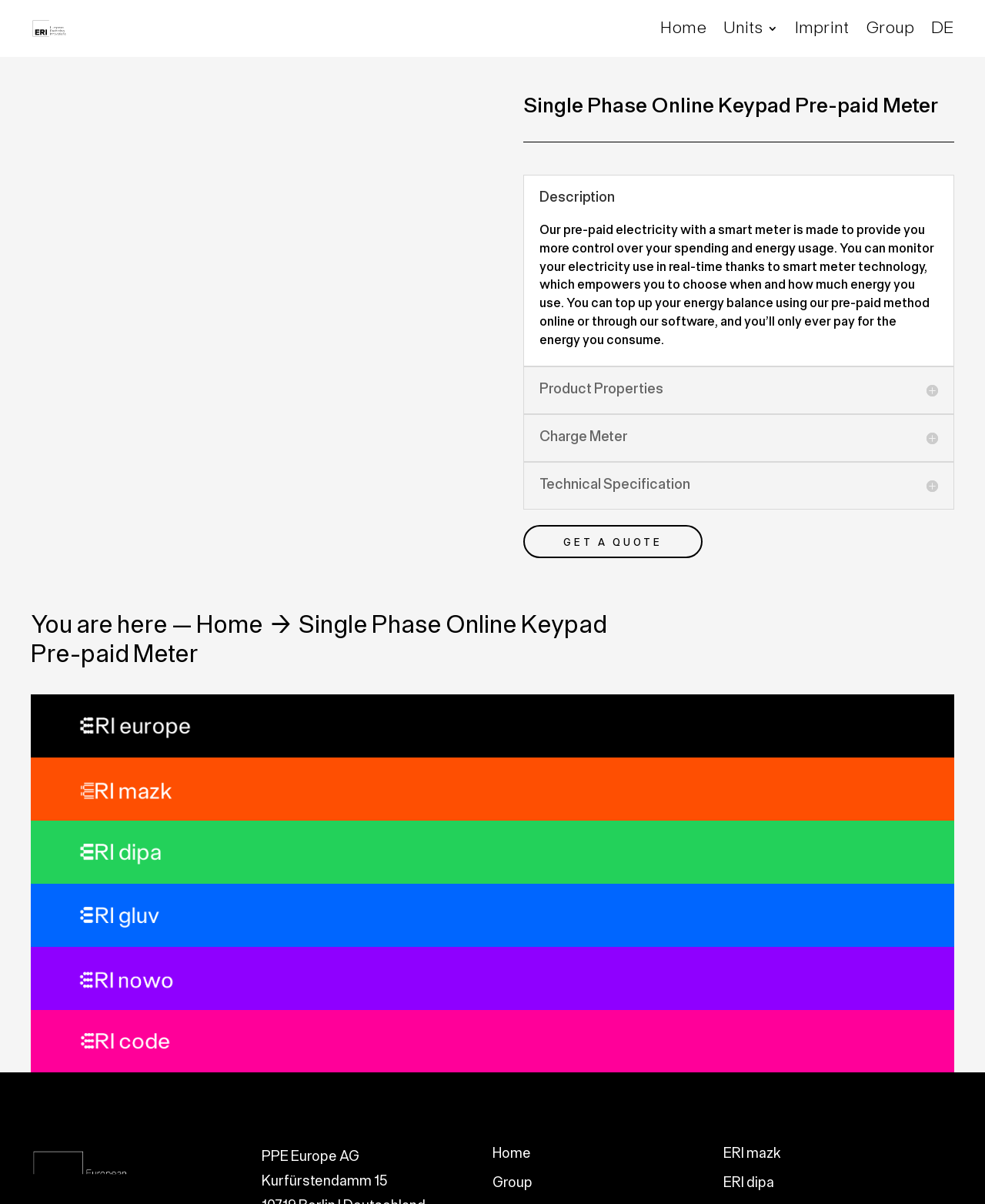Provide the bounding box coordinates of the section that needs to be clicked to accomplish the following instruction: "Get a quote."

[0.531, 0.436, 0.713, 0.463]